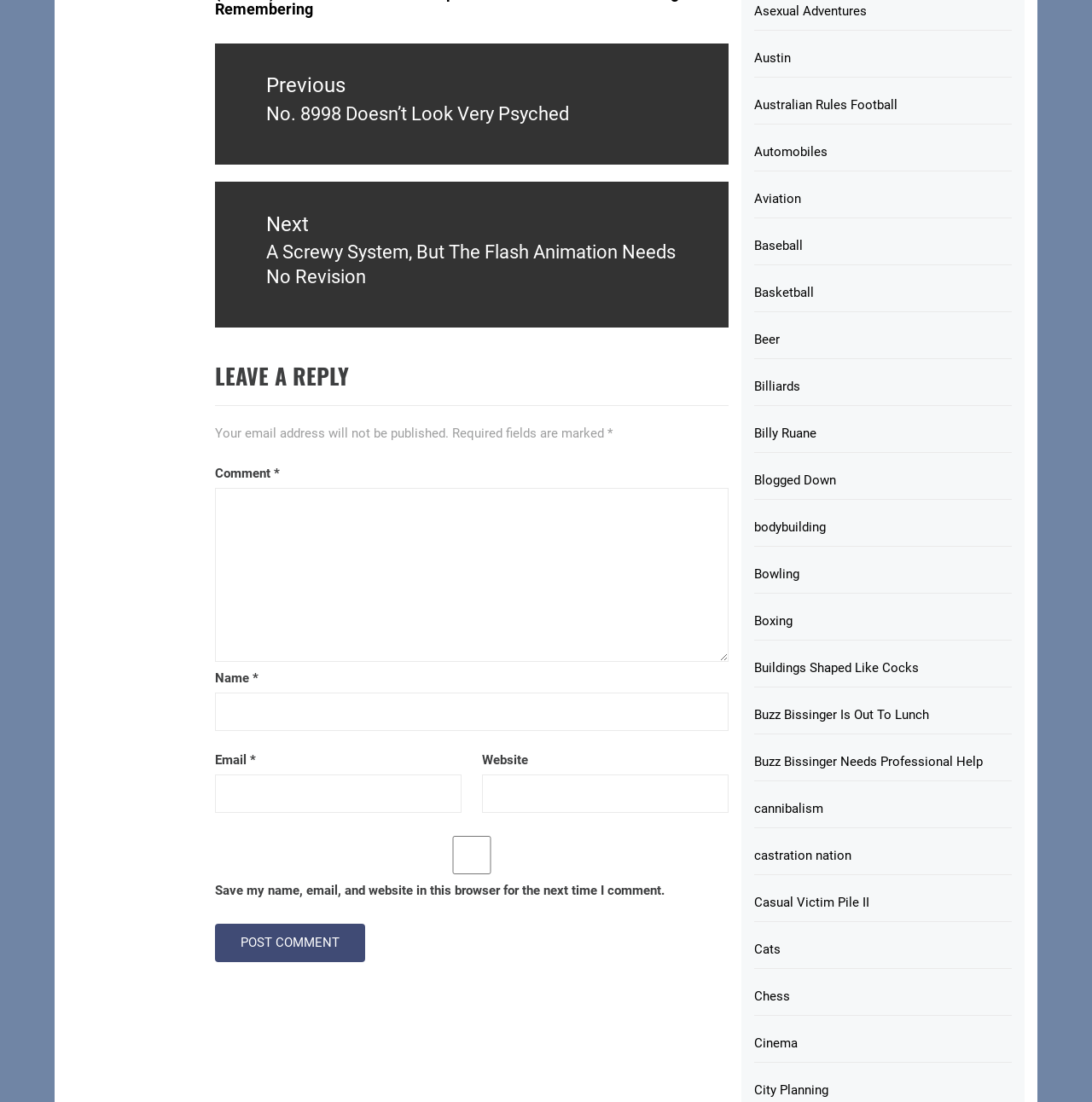Please answer the following question using a single word or phrase: 
How many required fields are there in the comment form?

Three